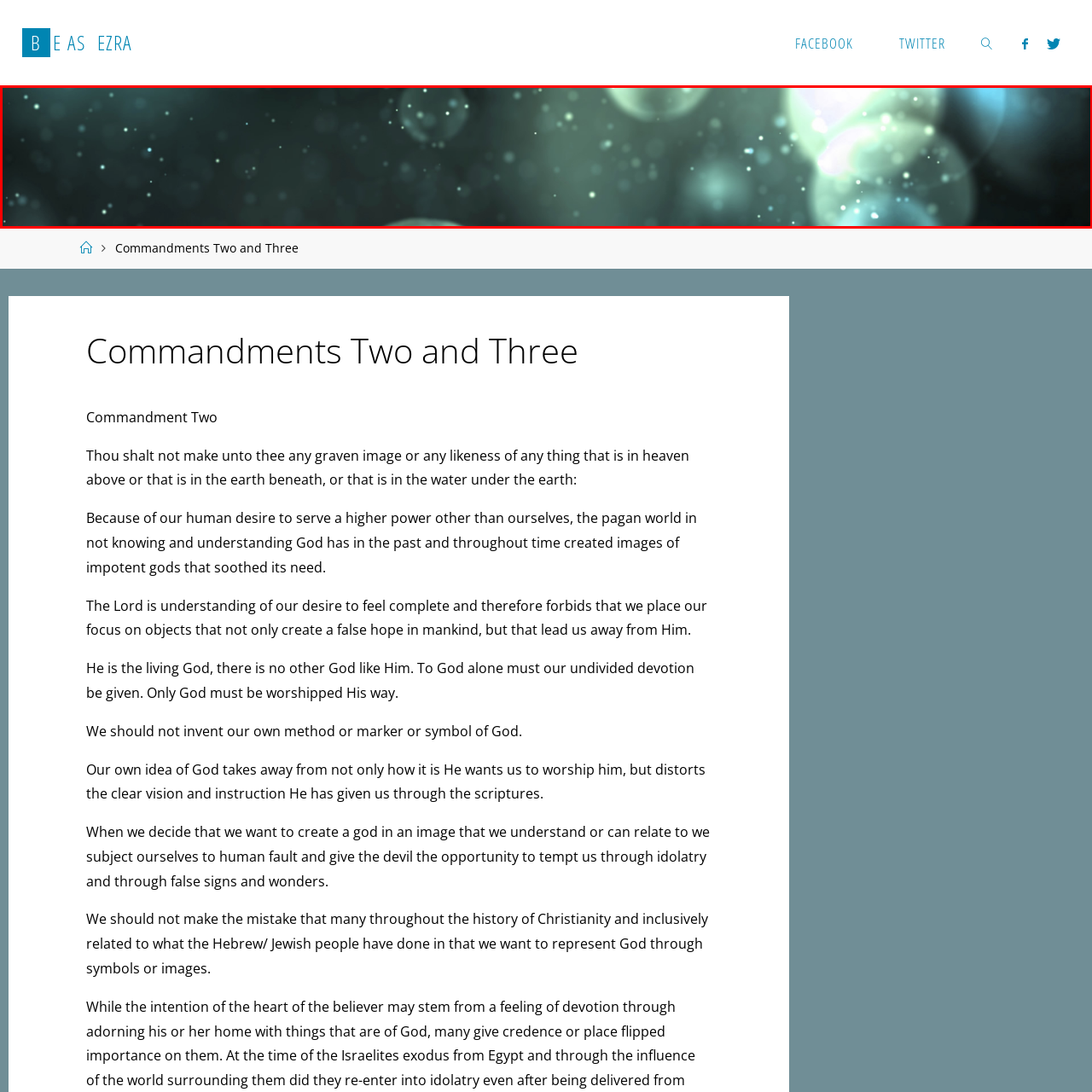Give a detailed account of the visual elements present in the image highlighted by the red border.

The image titled "Be As EZRA" presents a mystical and ethereal background, characterized by softly diffused light spots against a dark, shadowy backdrop. The floating light elements create an impression of depth and tranquility, evoking a sense of spiritual introspection. This imagery resonates with the themes of the text surrounding it, which discusses the importance of worshipping the living God without the distraction of images or idols, emphasizing devotion and purity in faith. This visual representation enhances the overall message of the content, inviting viewers to reflect on their spiritual journey while embracing the overarching ethos of reverence and sincerity.